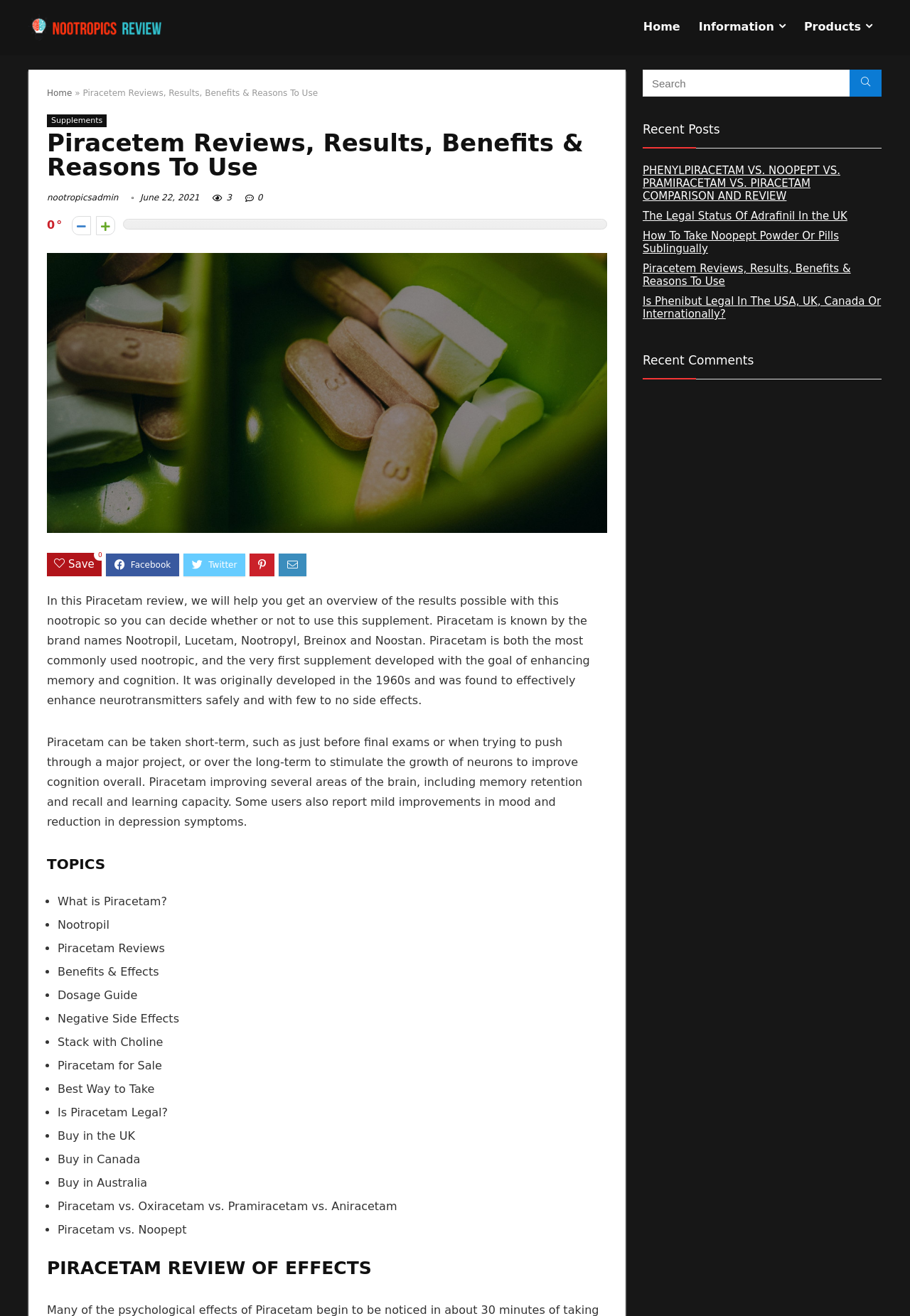Can you provide the bounding box coordinates for the element that should be clicked to implement the instruction: "Click the 'Home' link"?

[0.697, 0.011, 0.758, 0.031]